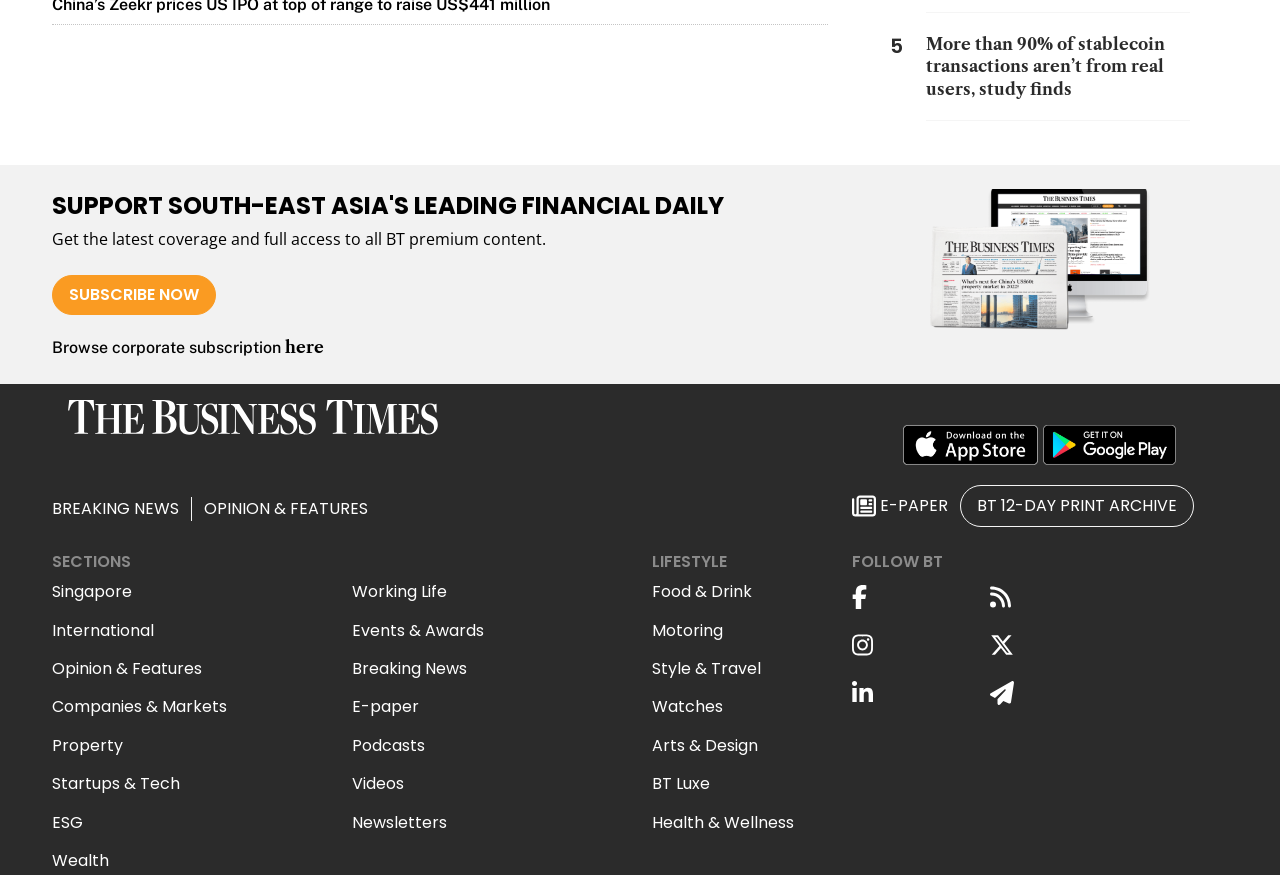How many sections are listed under 'SECTIONS'?
Based on the image, provide a one-word or brief-phrase response.

12